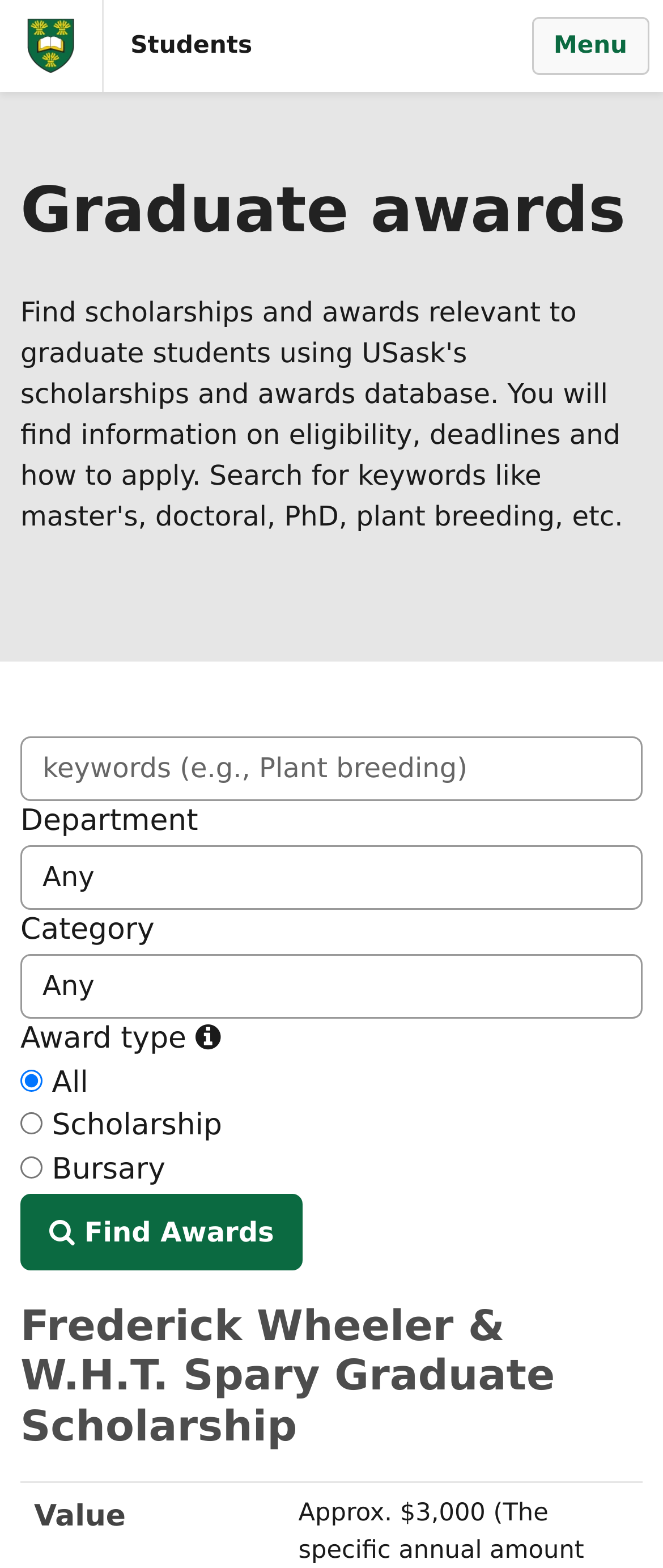Using the element description Students, predict the bounding box coordinates for the UI element. Provide the coordinates in (top-left x, top-left y, bottom-right x, bottom-right y) format with values ranging from 0 to 1.

[0.156, 0.01, 0.706, 0.048]